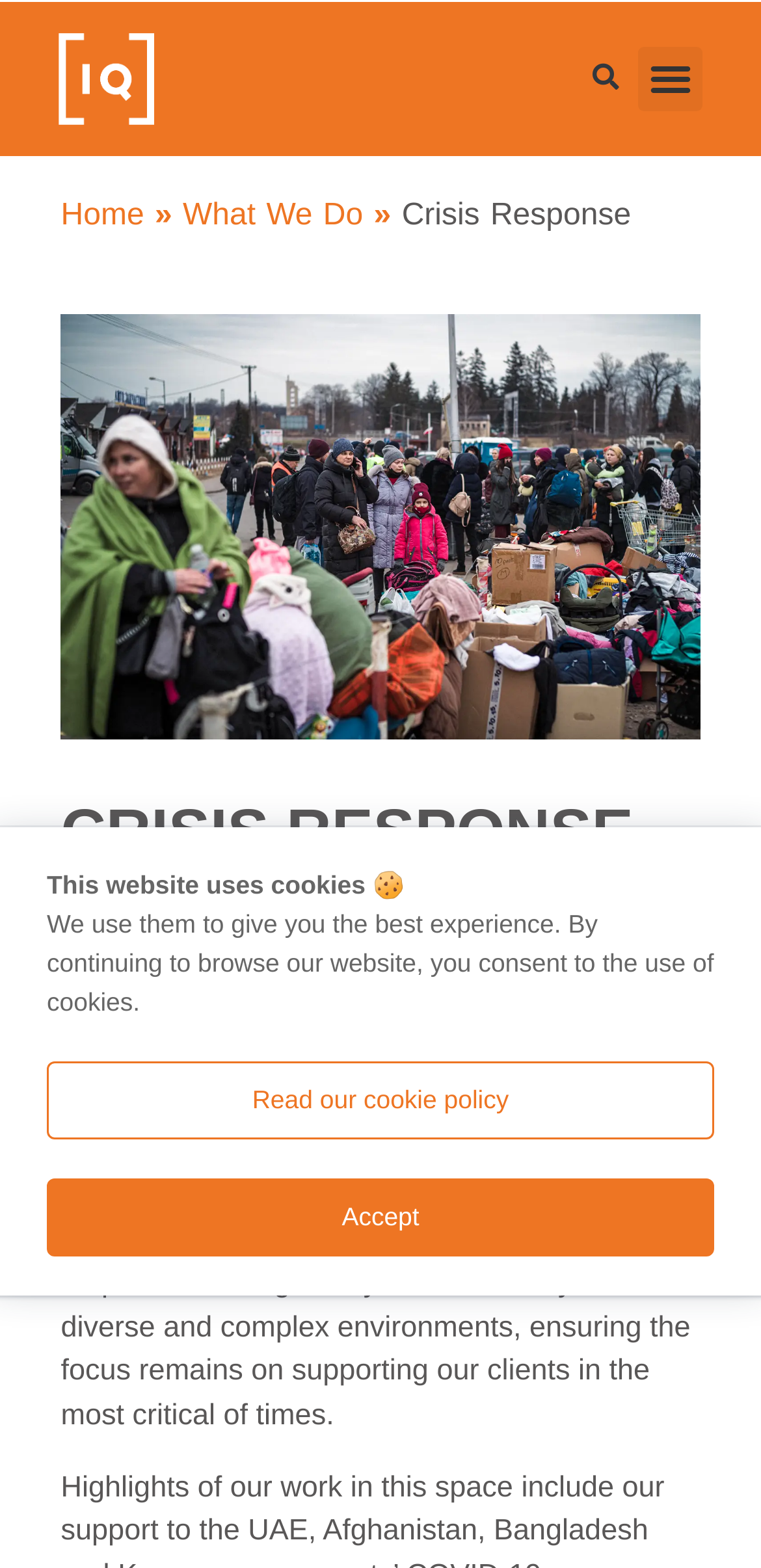What is the main service provided by Iqarus?
Can you give a detailed and elaborate answer to the question?

Based on the webpage content, Iqarus provides crisis response services, which is evident from the heading 'CRISIS RESPONSE' and the description of their team's experience in responding to humanitarian emergencies, conflicts, infectious disease outbreaks, and natural or man-made disasters.